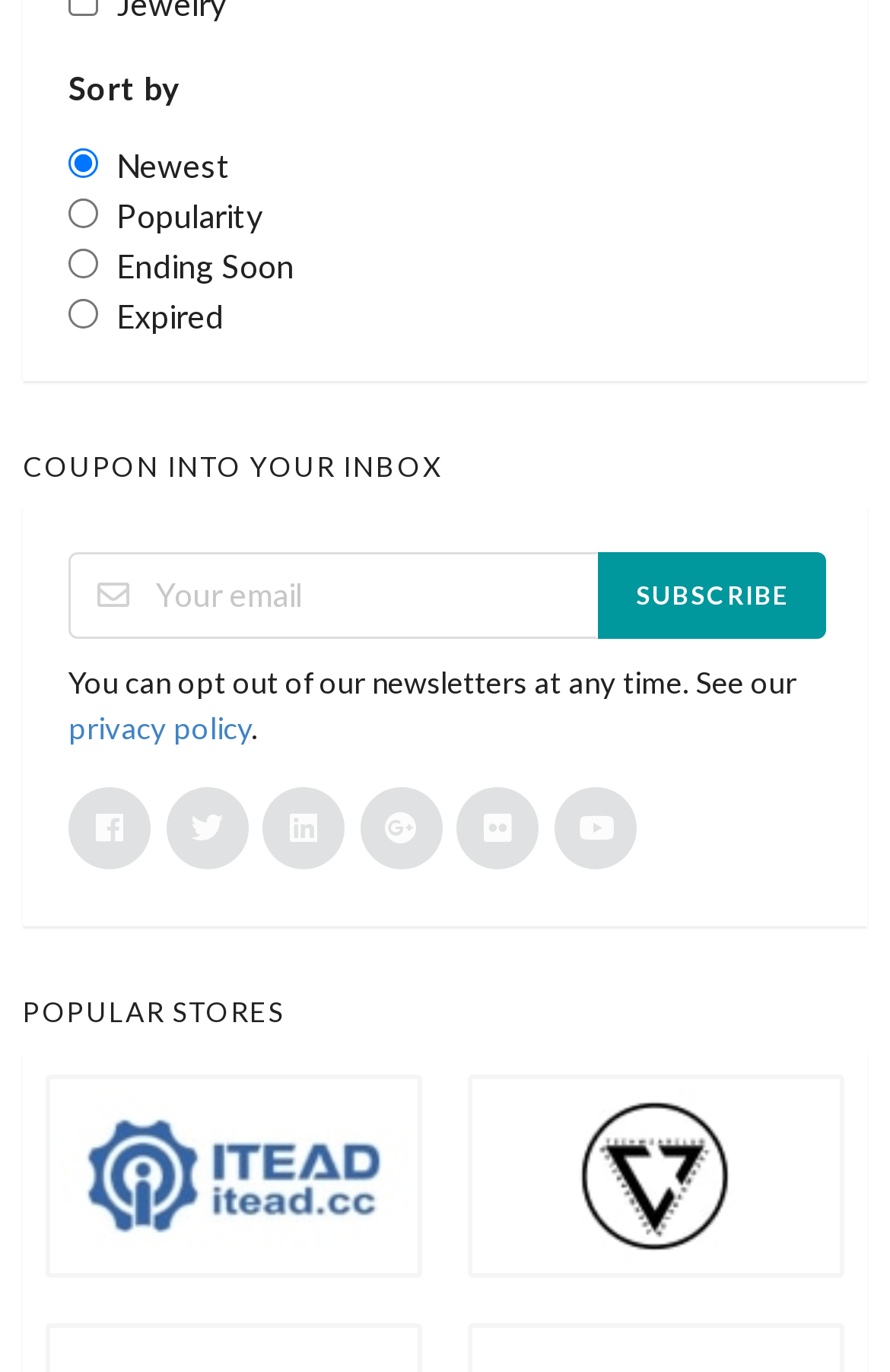Locate the bounding box coordinates of the clickable region necessary to complete the following instruction: "Visit popular store". Provide the coordinates in the format of four float numbers between 0 and 1, i.e., [left, top, right, bottom].

[0.056, 0.787, 0.469, 0.928]